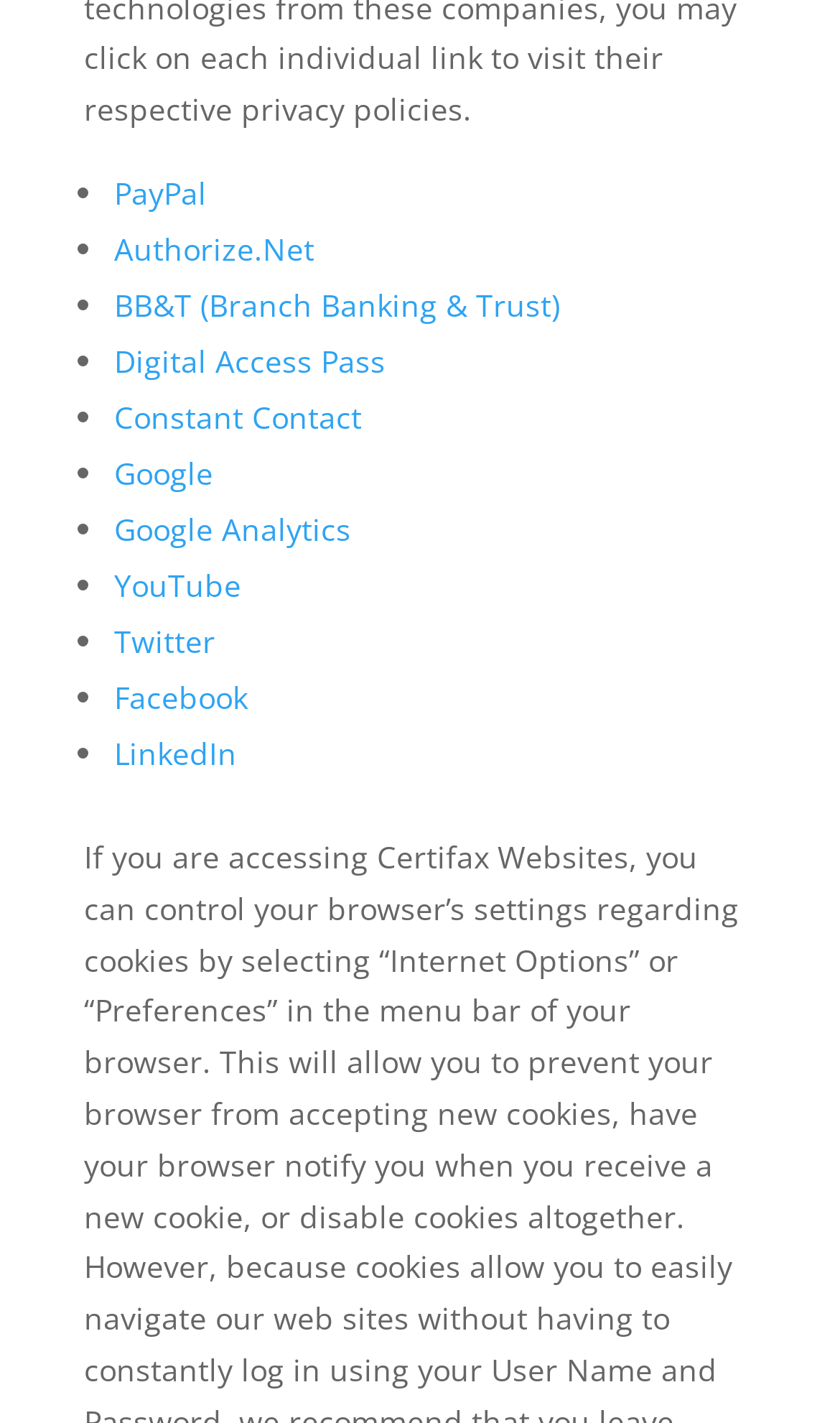Given the description of the UI element: "BB&T (Branch Banking & Trust)", predict the bounding box coordinates in the form of [left, top, right, bottom], with each value being a float between 0 and 1.

[0.136, 0.2, 0.667, 0.229]